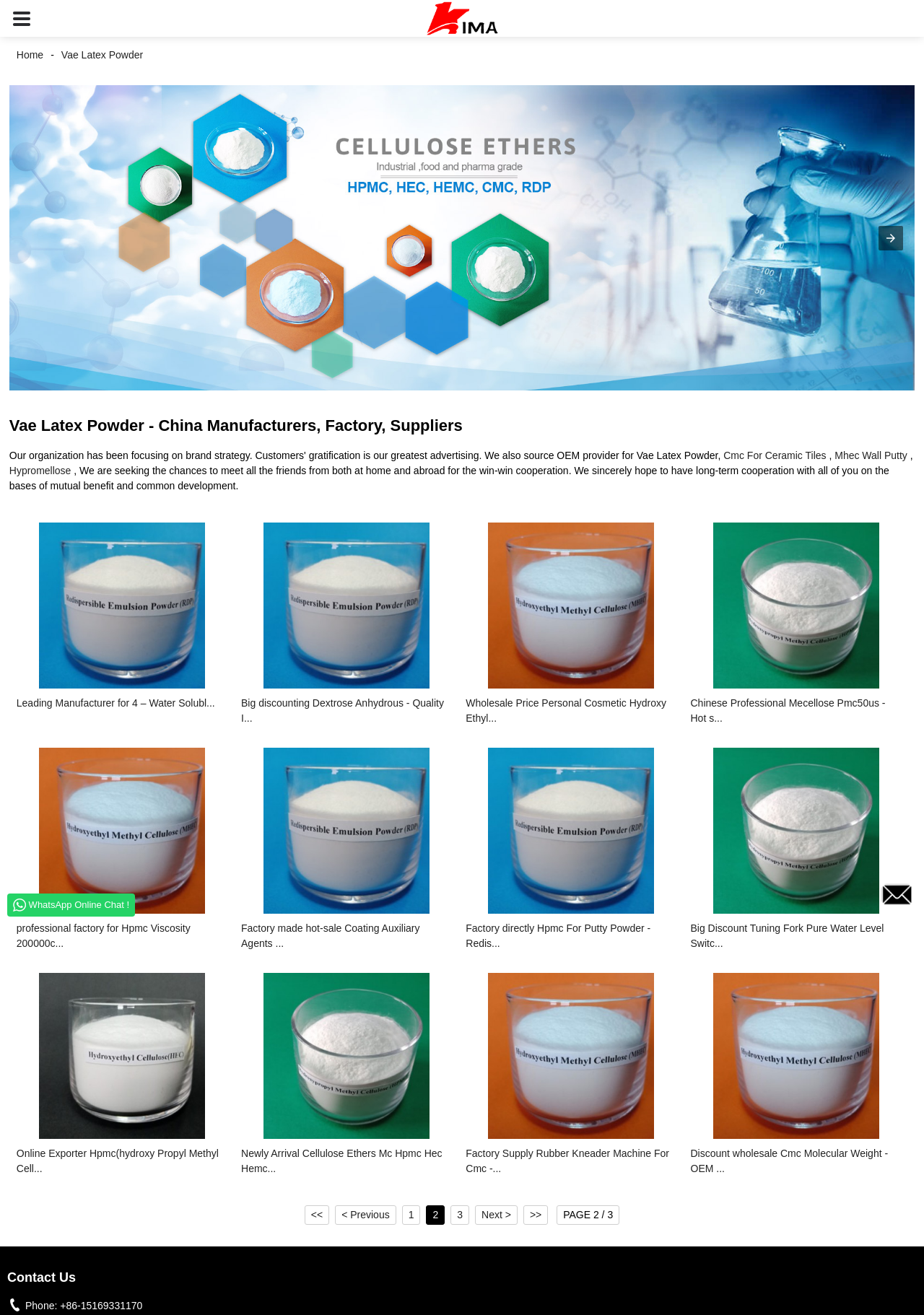Please identify the bounding box coordinates of the element that needs to be clicked to perform the following instruction: "Click the 'Home' link".

[0.01, 0.037, 0.055, 0.046]